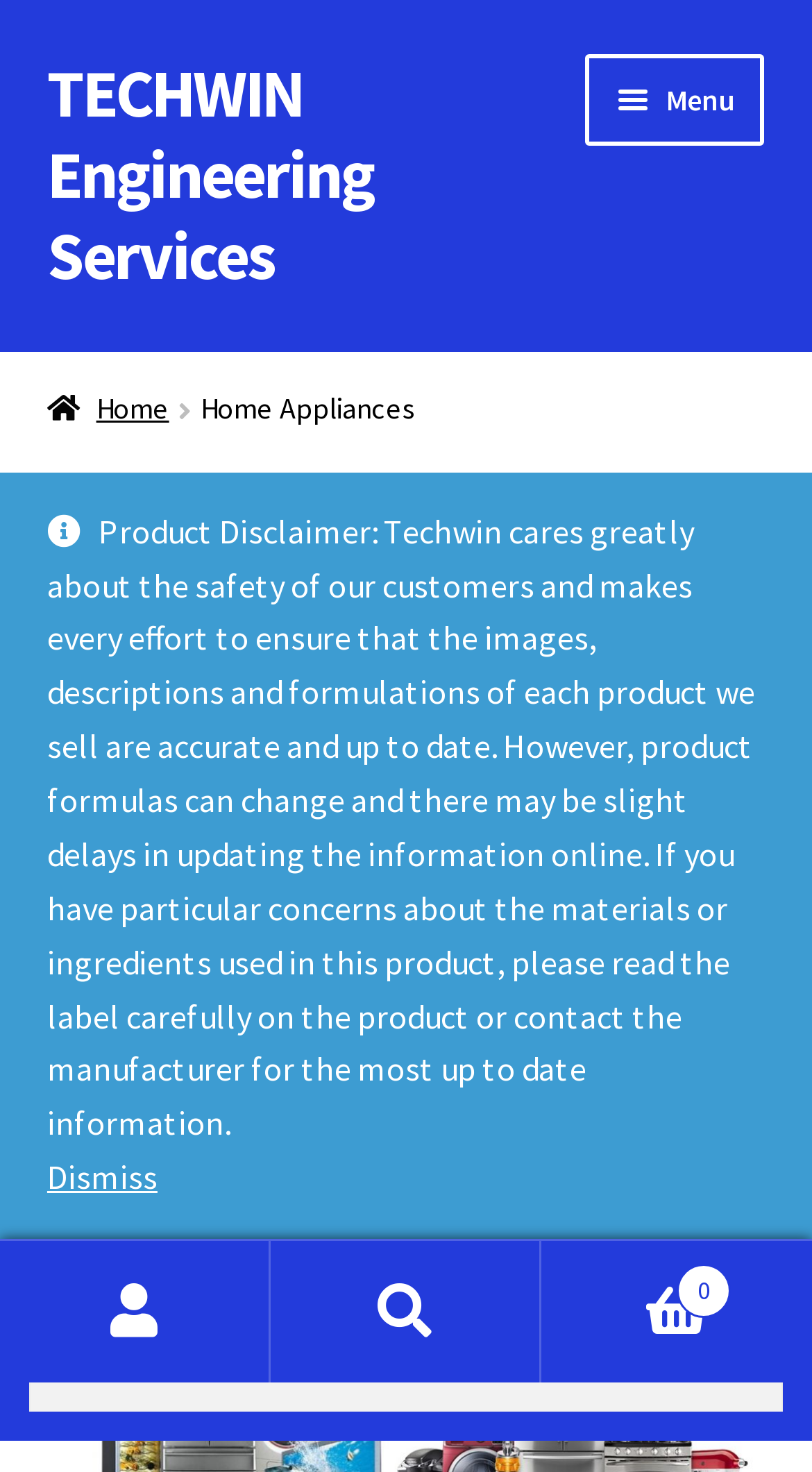Given the description Data, predict the bounding box coordinates of the UI element. Ensure the coordinates are in the format (top-left x, top-left y, bottom-right x, bottom-right y) and all values are between 0 and 1.

[0.058, 0.735, 0.942, 0.811]